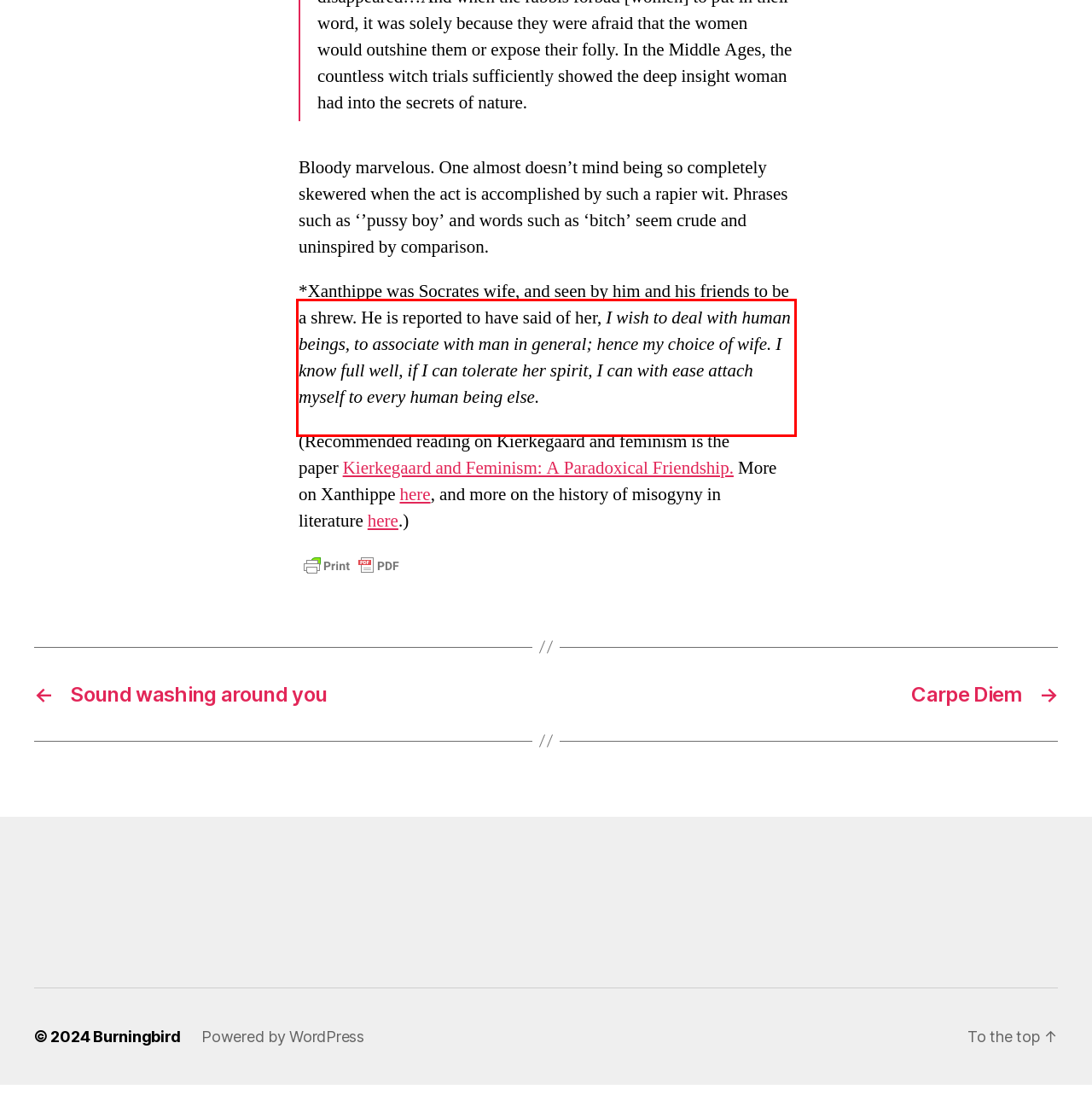Given a webpage screenshot, identify the text inside the red bounding box using OCR and extract it.

*Xanthippe was Socrates wife, and seen by him and his friends to be a shrew. He is reported to have said of her, I wish to deal with human beings, to associate with man in general; hence my choice of wife. I know full well, if I can tolerate her spirit, I can with ease attach myself to every human being else.